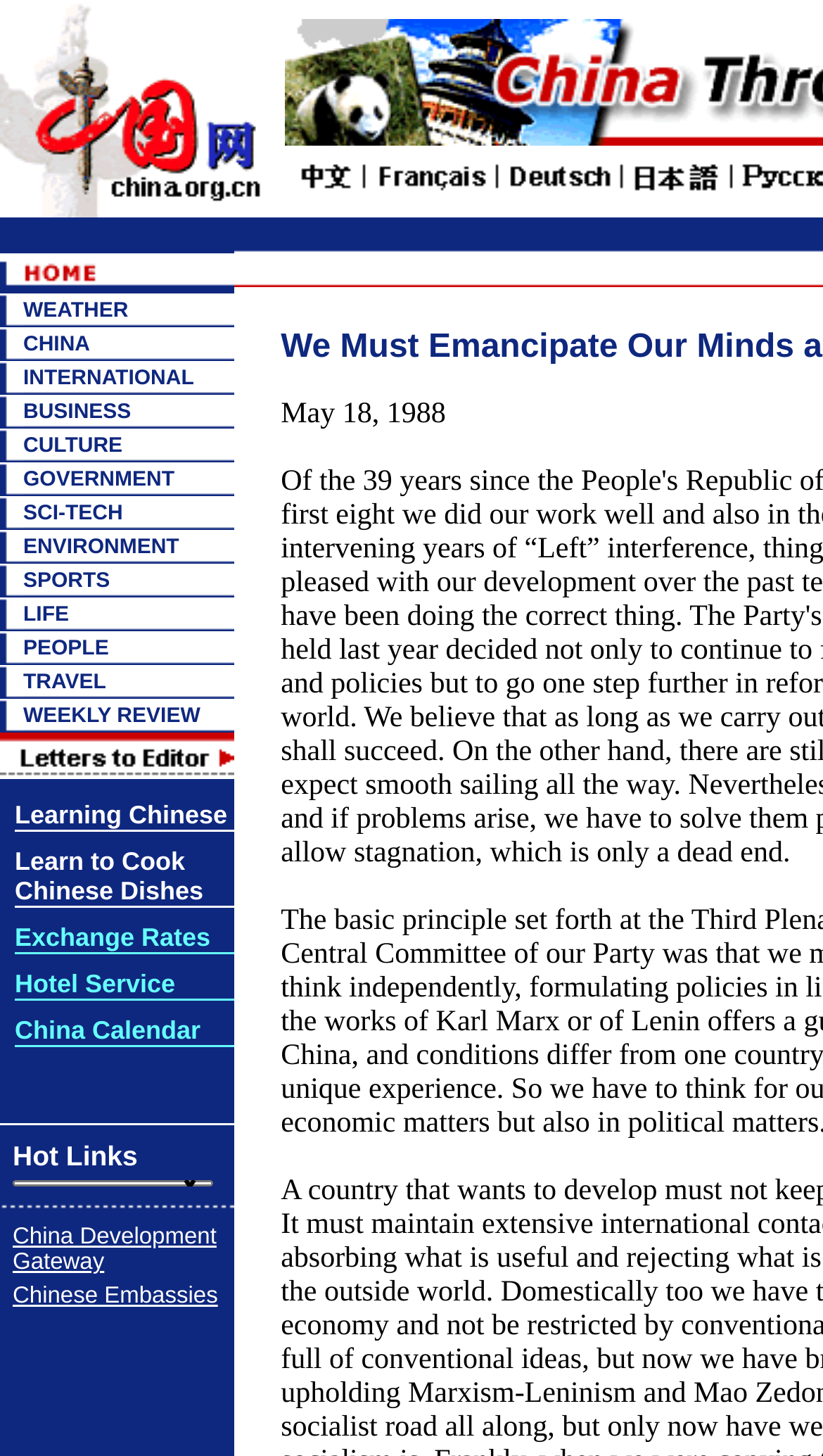How many images are used to separate the categories?
Based on the image, answer the question with as much detail as possible.

I examined the webpage and found that each category is separated by an image, and there are 12 categories, so there are 12 images used to separate the categories.